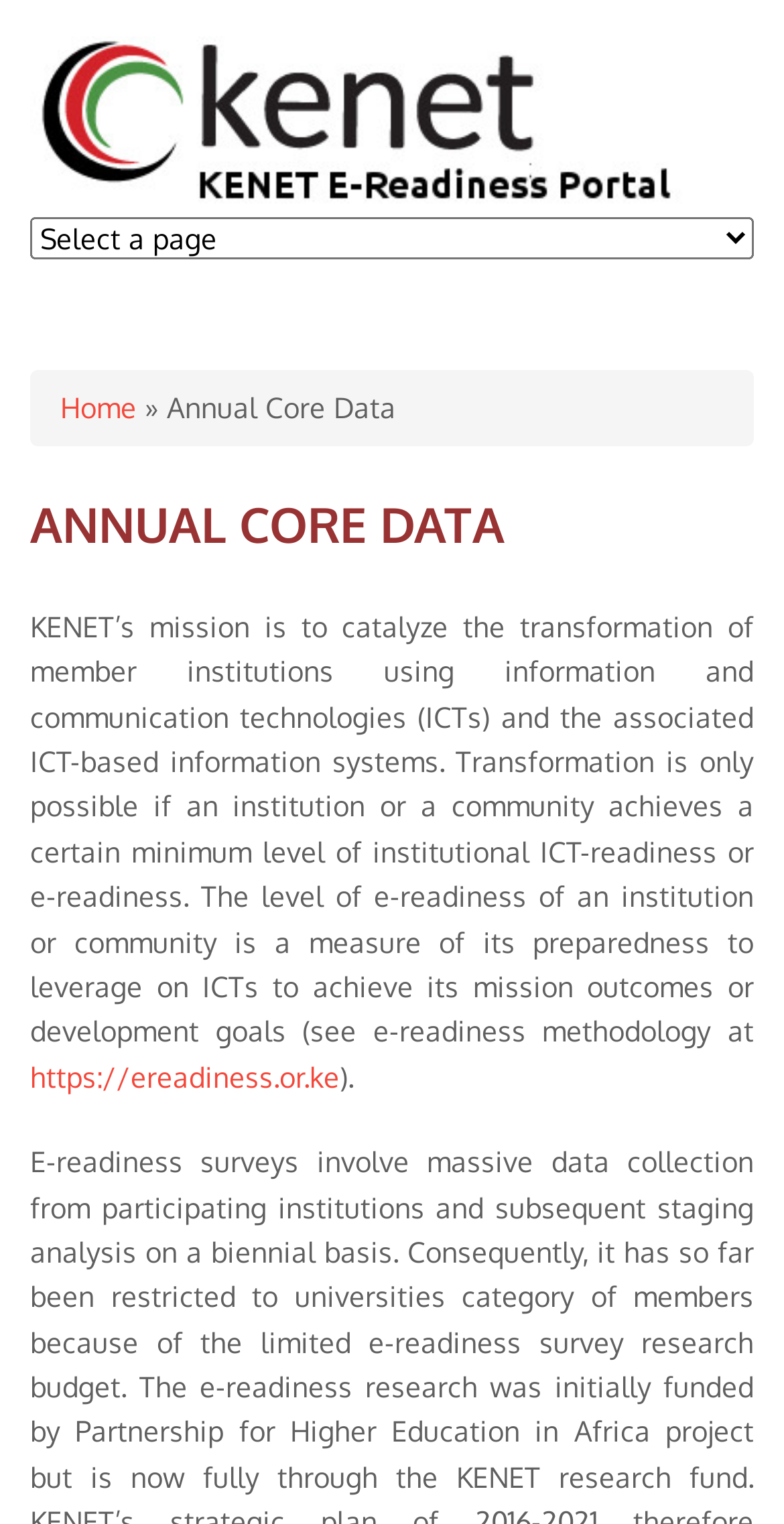Based on the image, provide a detailed response to the question:
What is the concept related to ICTs?

The concept related to ICTs is e-readiness, which is mentioned in the webpage as a measure of an institution or community's preparedness to leverage on ICTs to achieve its mission outcomes or development goals.